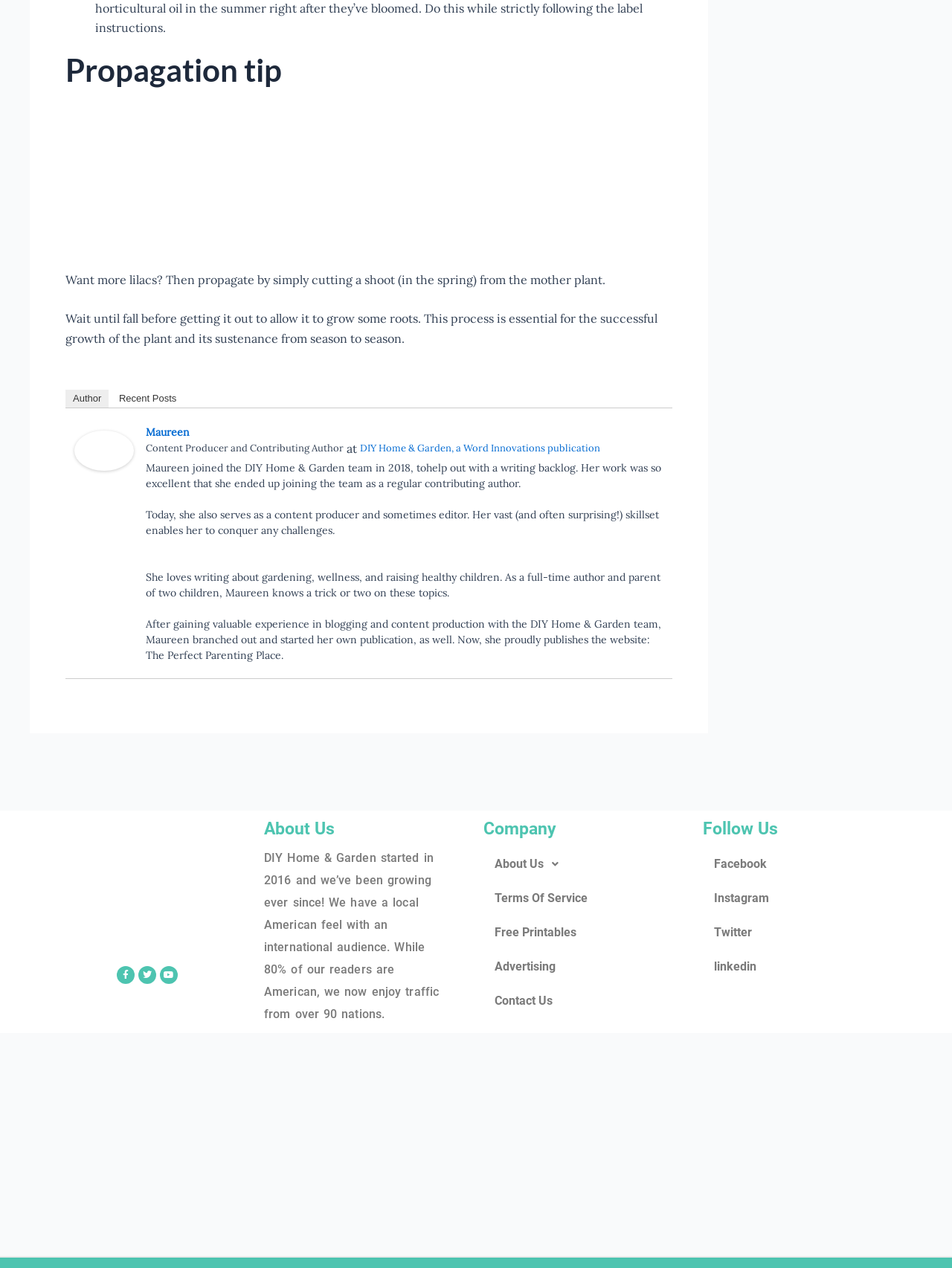Provide a thorough and detailed response to the question by examining the image: 
How many social media platforms are listed under 'Follow Us'?

There are 4 social media platforms listed under 'Follow Us' because there are links to Facebook, Instagram, Twitter, and LinkedIn, which are all social media platforms.